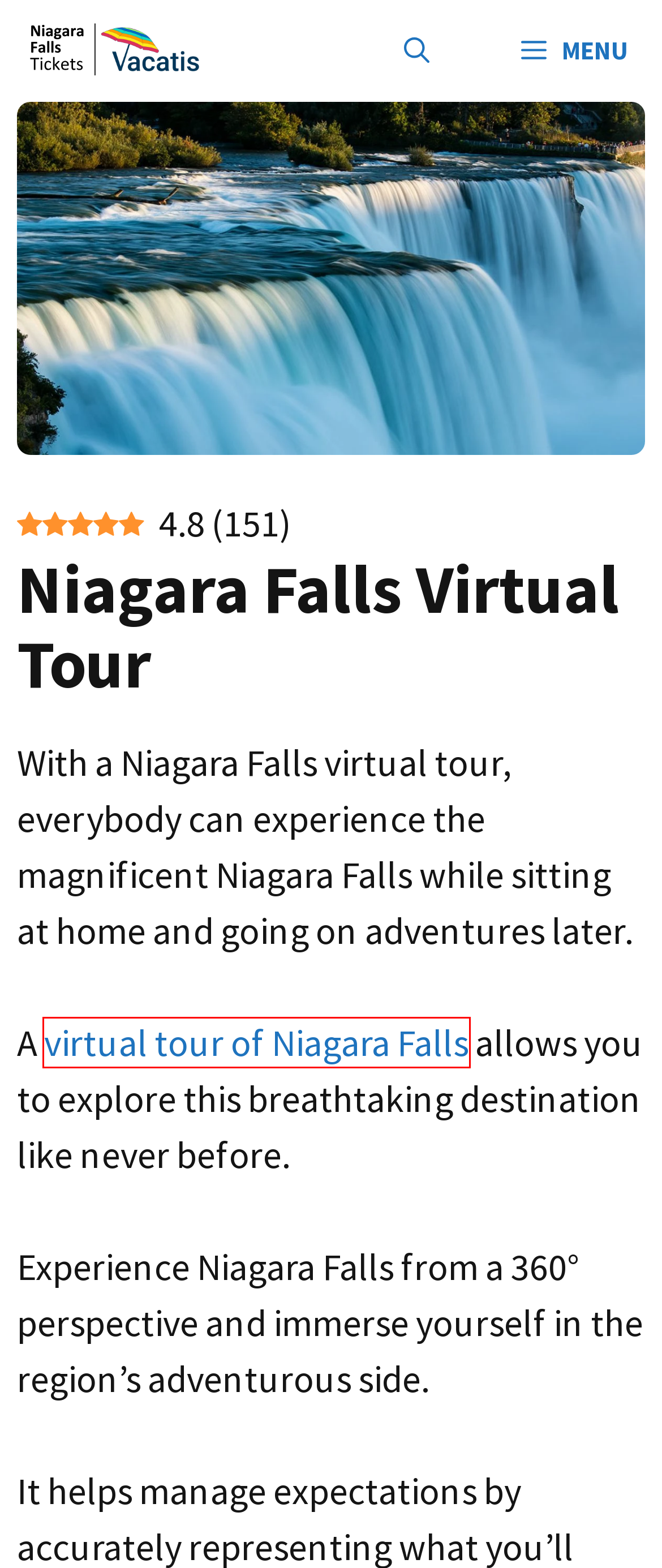You are looking at a webpage screenshot with a red bounding box around an element. Pick the description that best matches the new webpage after interacting with the element in the red bounding box. The possible descriptions are:
A. History of Niagara Falls   - Niagara-Falls-Tickets-com
B. 360° VR Videos | Niagara Falls Canada
C. Niagara Falls Tickets - Maid of the Mist Boat Ride Prices
D. Terms of Service - Niagara-Falls-Tickets-com
E. Niagara Falls Tickets - Highlights Tour, Package Tickets
F. Niagara Falls Tickets - Nearest Restaurants, Budget Friendly
G. Niagara Falls Tickets - Prices, Discounts, Types, What to expect
H. Niagara Falls Tickets - Illuminations, Horseshoe Falls

B